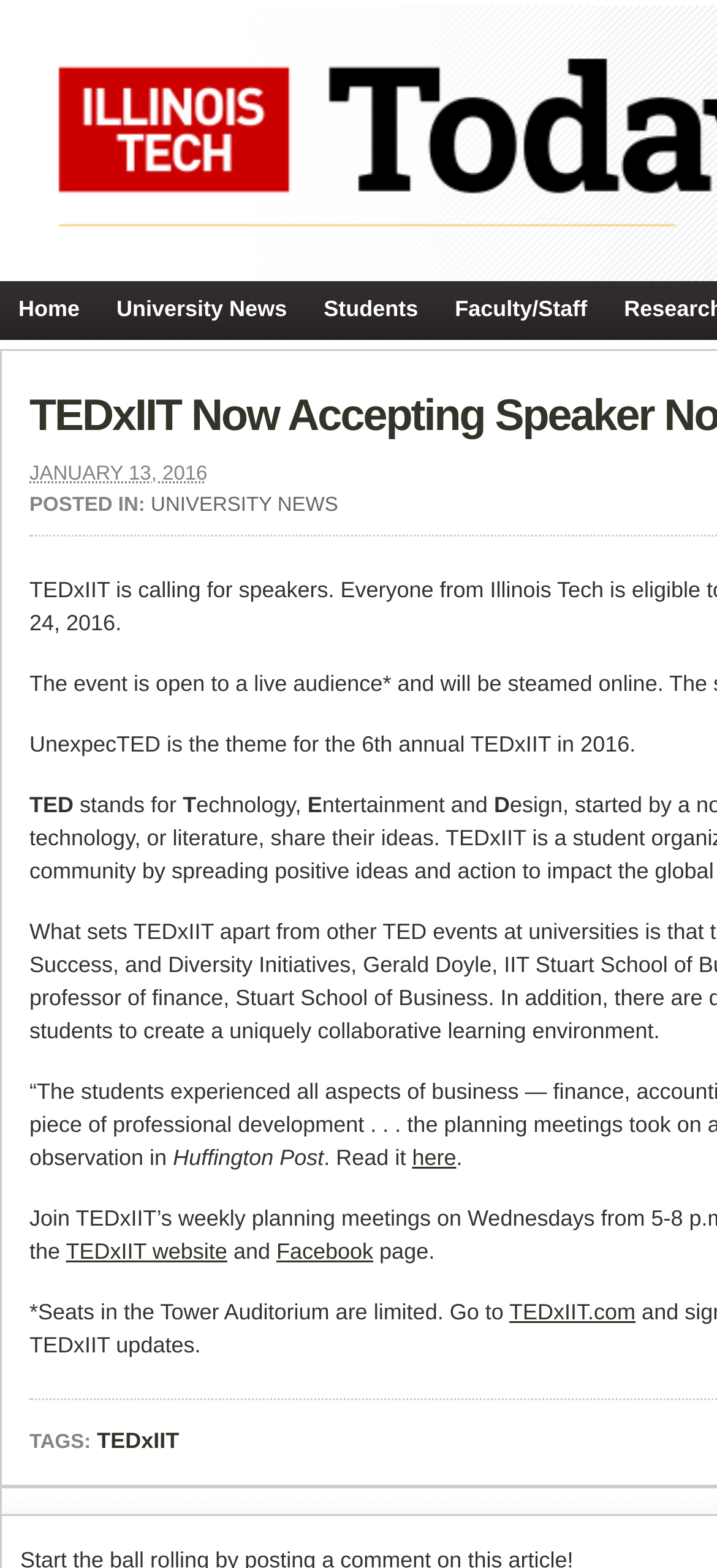Answer in one word or a short phrase: 
What is the limitation of the Tower Auditorium?

Limited seats